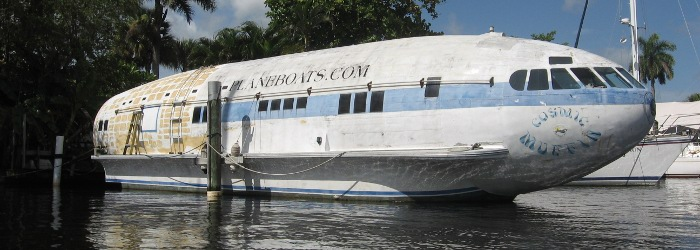Where is the vessel moored?
Analyze the screenshot and provide a detailed answer to the question.

The image features the vessel moored along SW 17th Street in Fort Lauderdale, which is mentioned in the description.